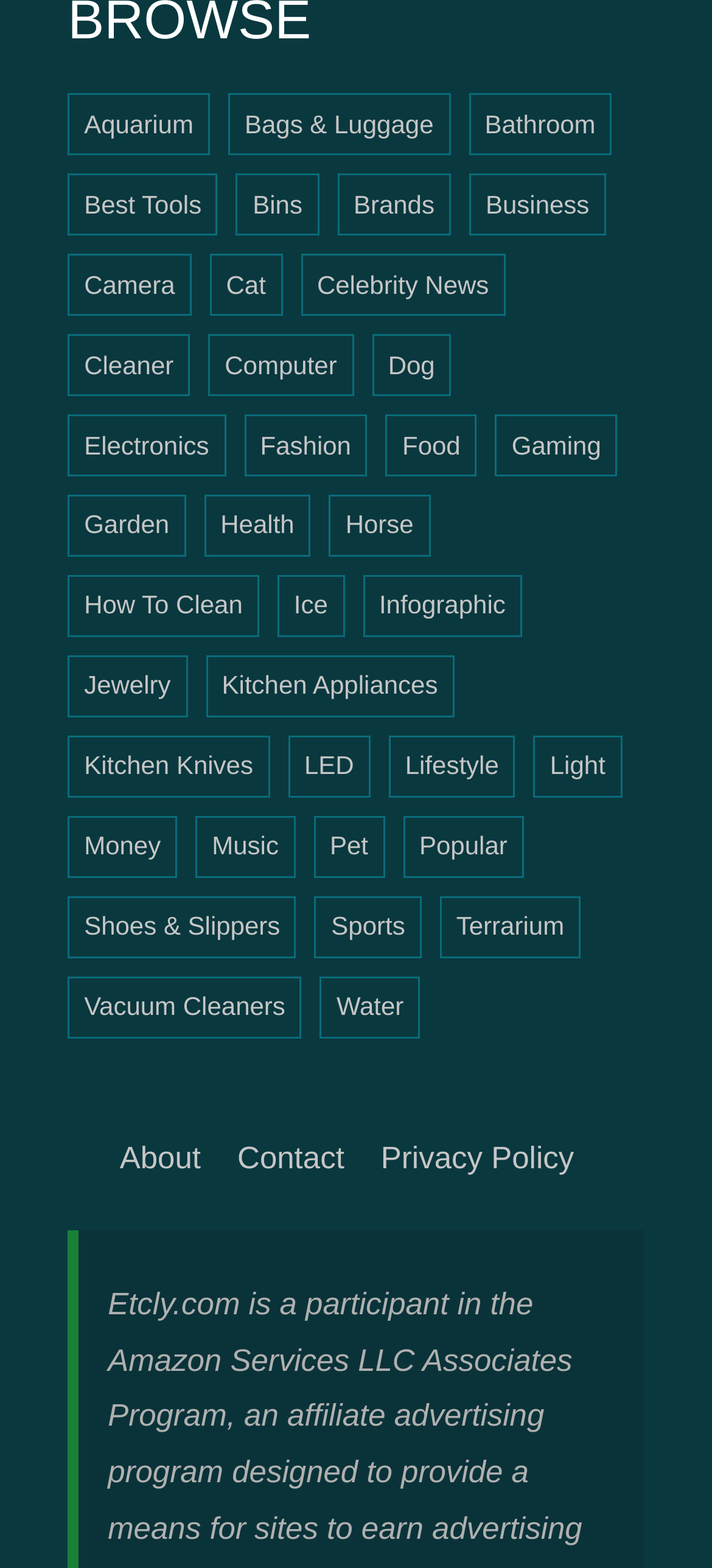Find the bounding box coordinates of the area to click in order to follow the instruction: "Browse Best Tools".

[0.095, 0.11, 0.306, 0.15]